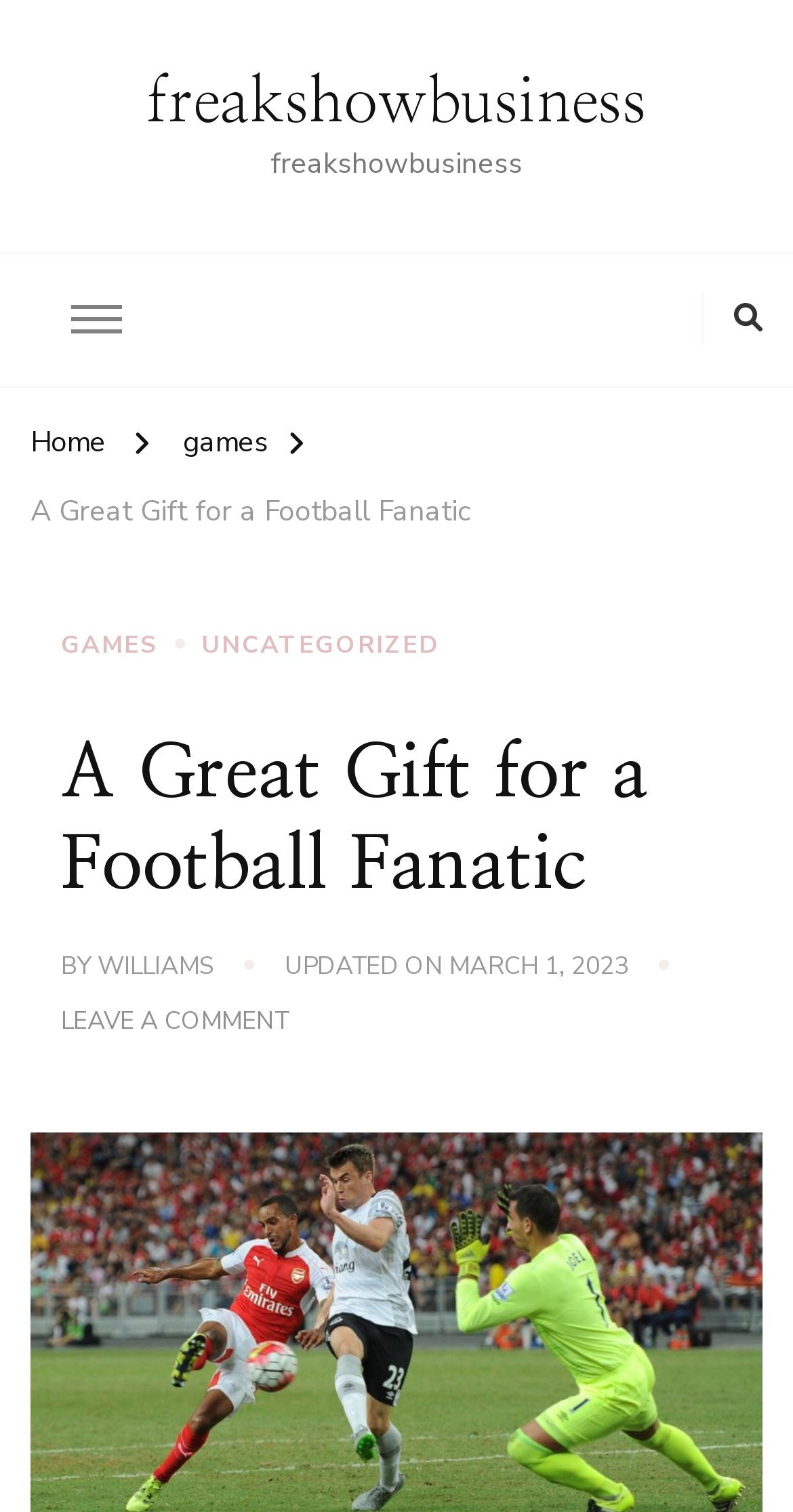When was the article updated?
Can you provide a detailed and comprehensive answer to the question?

I found the update date by looking at the text under the header, which says 'UPDATED ON MARCH 1, 2023'. This indicates that the article was updated on this specific date.